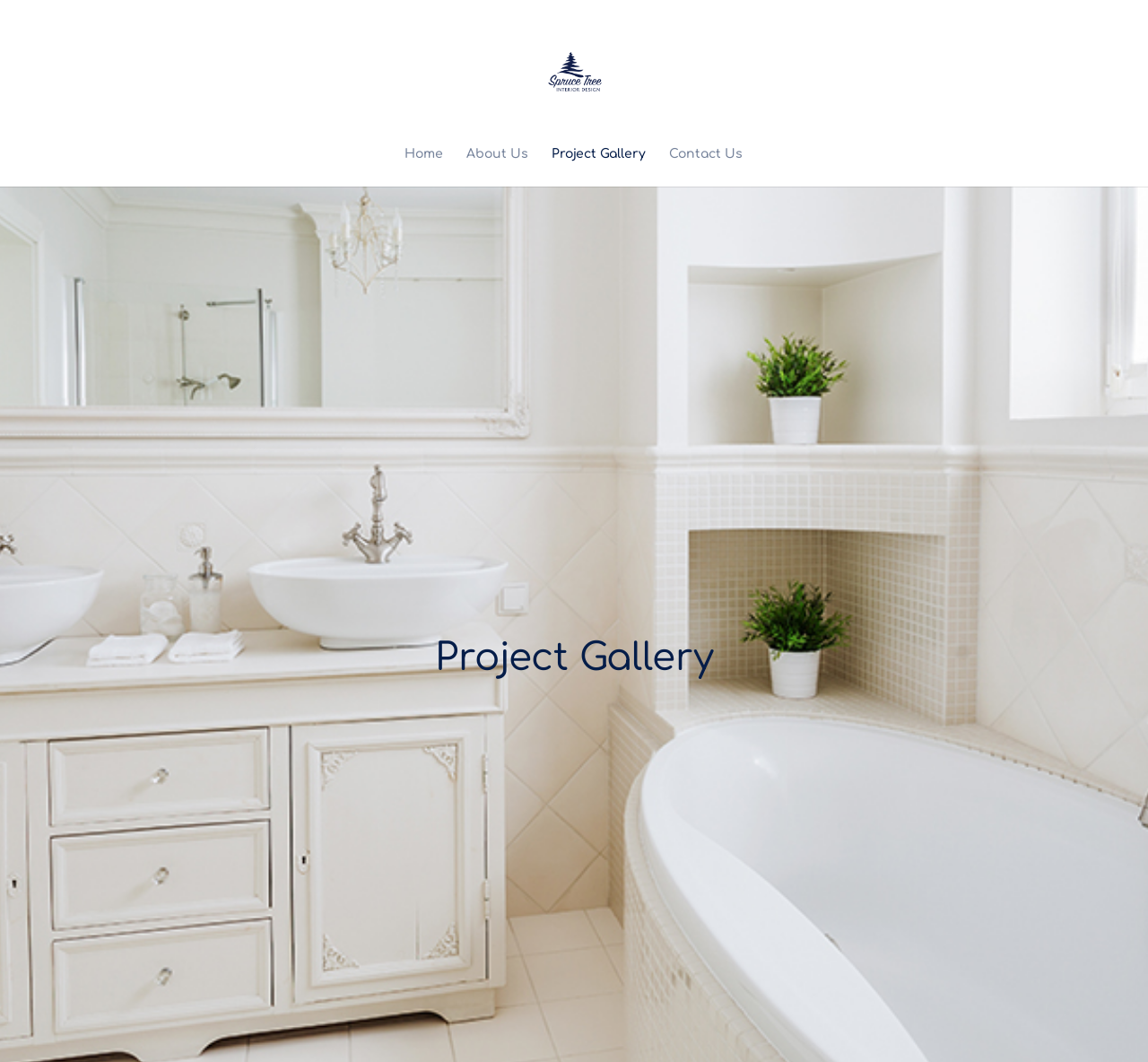Explain the webpage in detail, including its primary components.

The webpage is a project gallery page for The Spruce Tree Interior Design & Contracting. At the top, there is a logo image of The Spruce Tree Interior Design & Contracting, accompanied by a link with the same name. Below the logo, there is a navigation menu with four links: Home, About Us, Project Gallery, and Contact Us, arranged from left to right.

Further down the page, there is a prominent heading that reads "Project Gallery", taking up a significant portion of the page width. Below this heading, there is another heading, although its text content is empty.